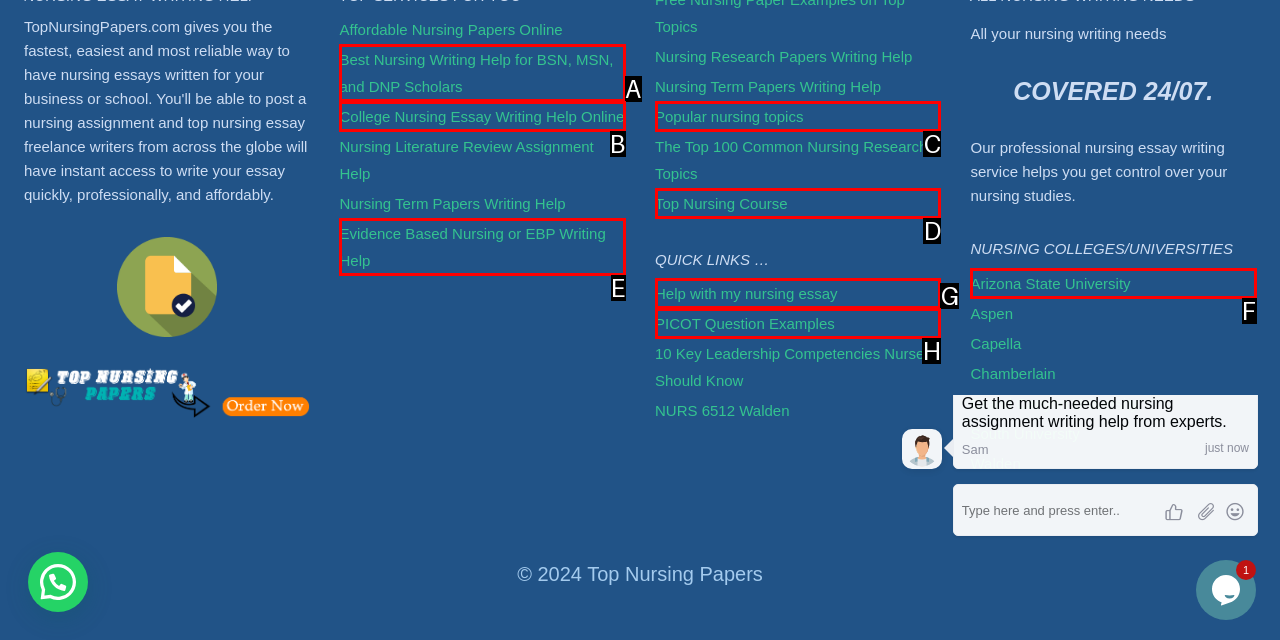Choose the letter that best represents the description: Top Nursing Course. Answer with the letter of the selected choice directly.

D